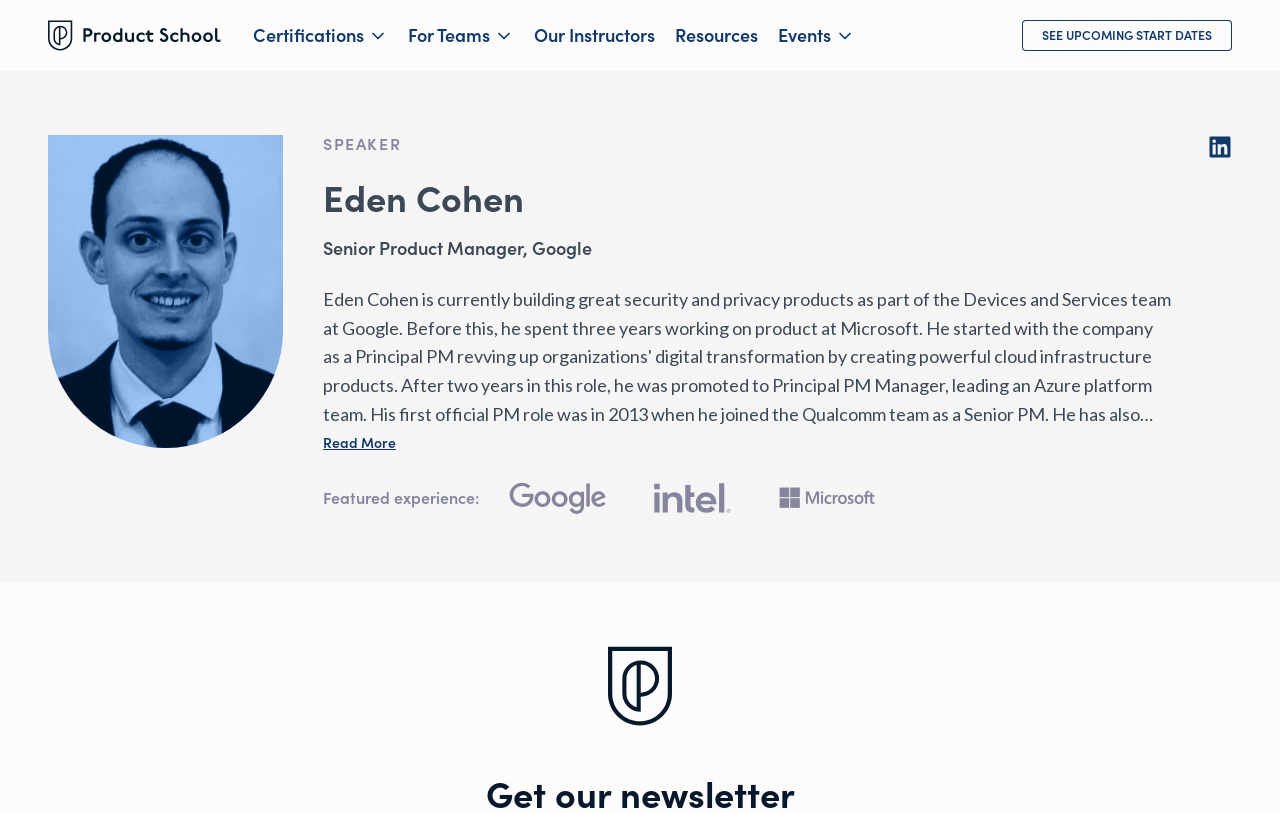Respond to the following query with just one word or a short phrase: 
What is the name of the school Eden Cohen is associated with?

Product School